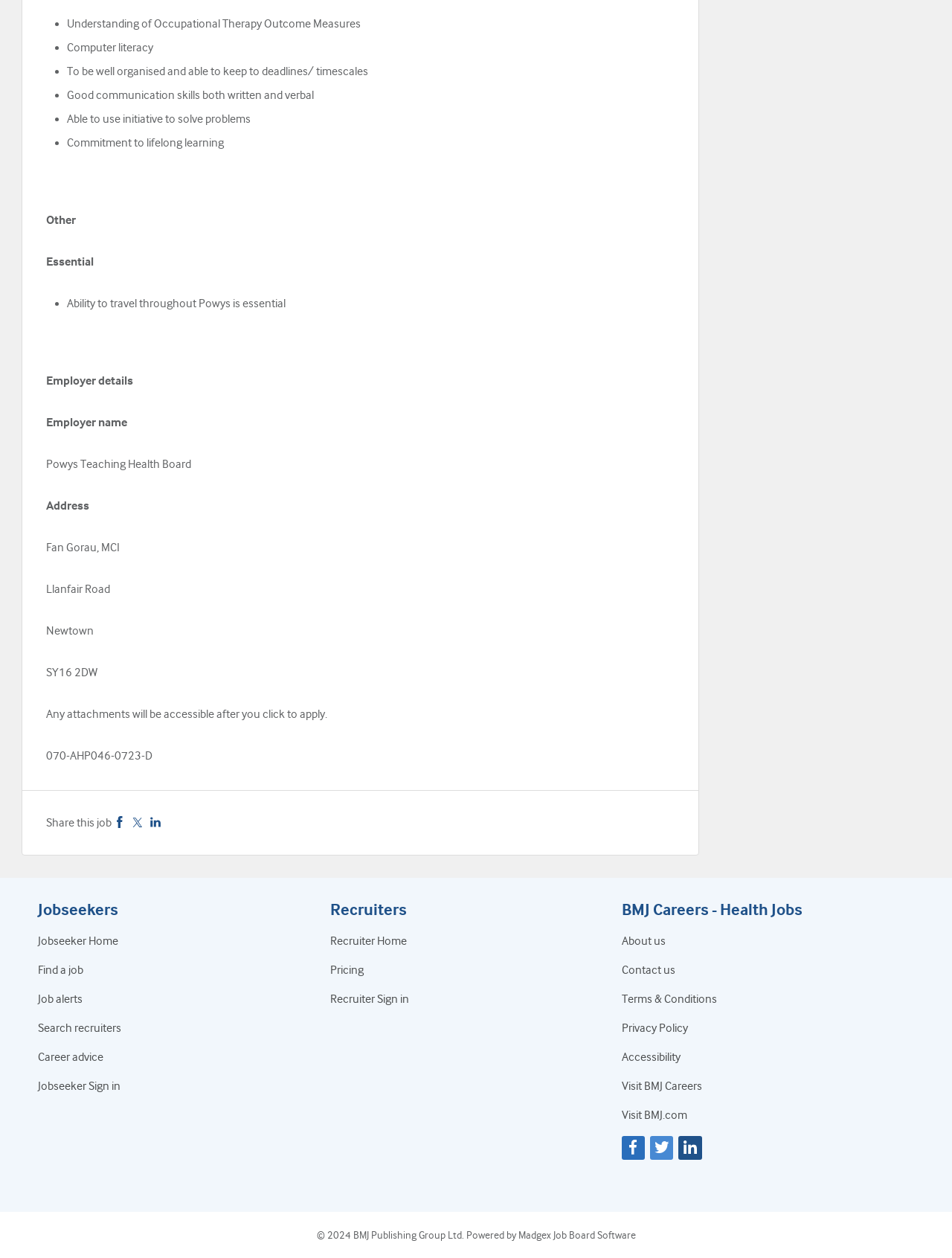Determine the bounding box coordinates for the HTML element described here: "Pricing".

[0.347, 0.766, 0.382, 0.776]